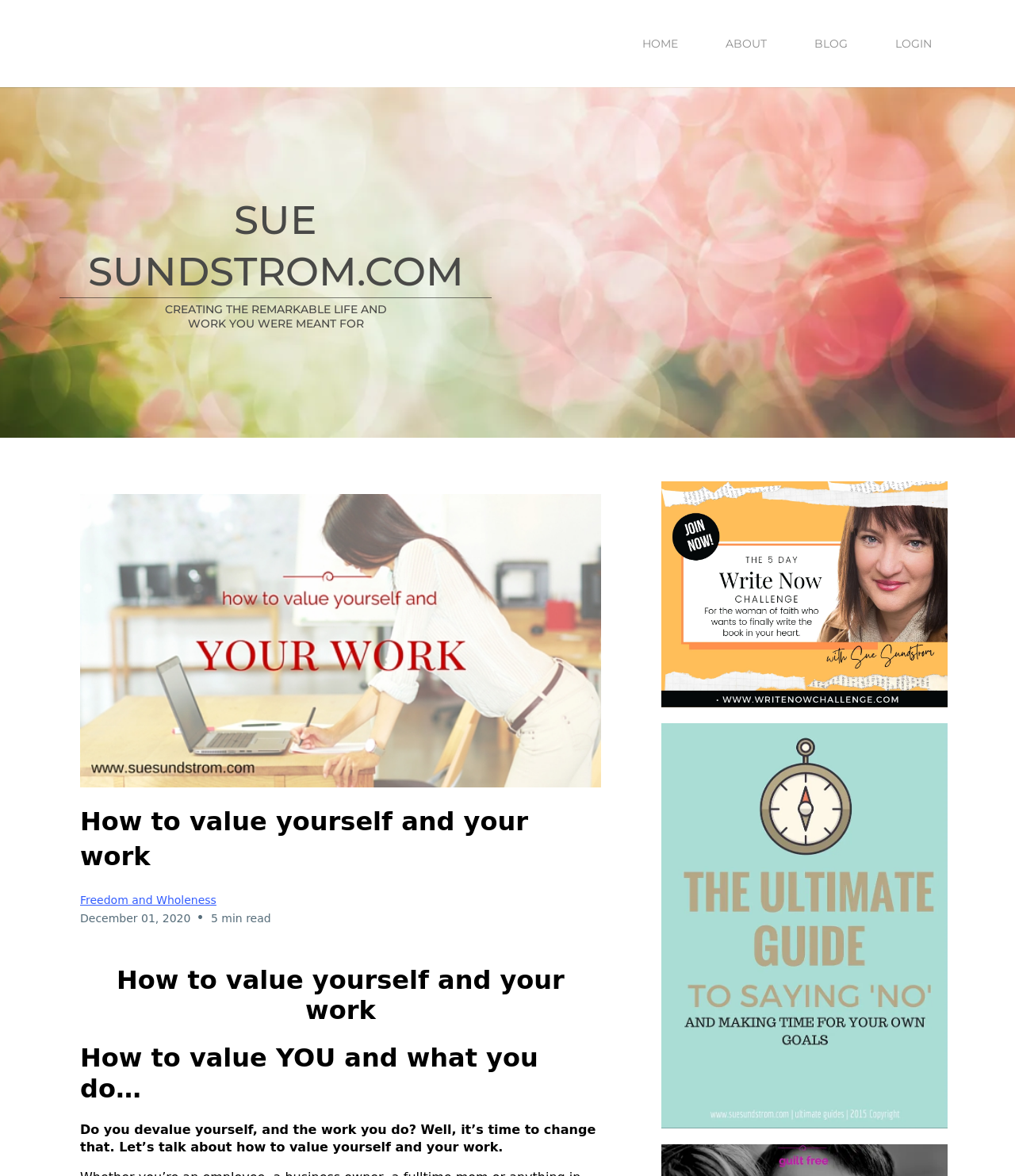Please specify the coordinates of the bounding box for the element that should be clicked to carry out this instruction: "Click on THE RIGSBY RESIDENCE link". The coordinates must be four float numbers between 0 and 1, formatted as [left, top, right, bottom].

None